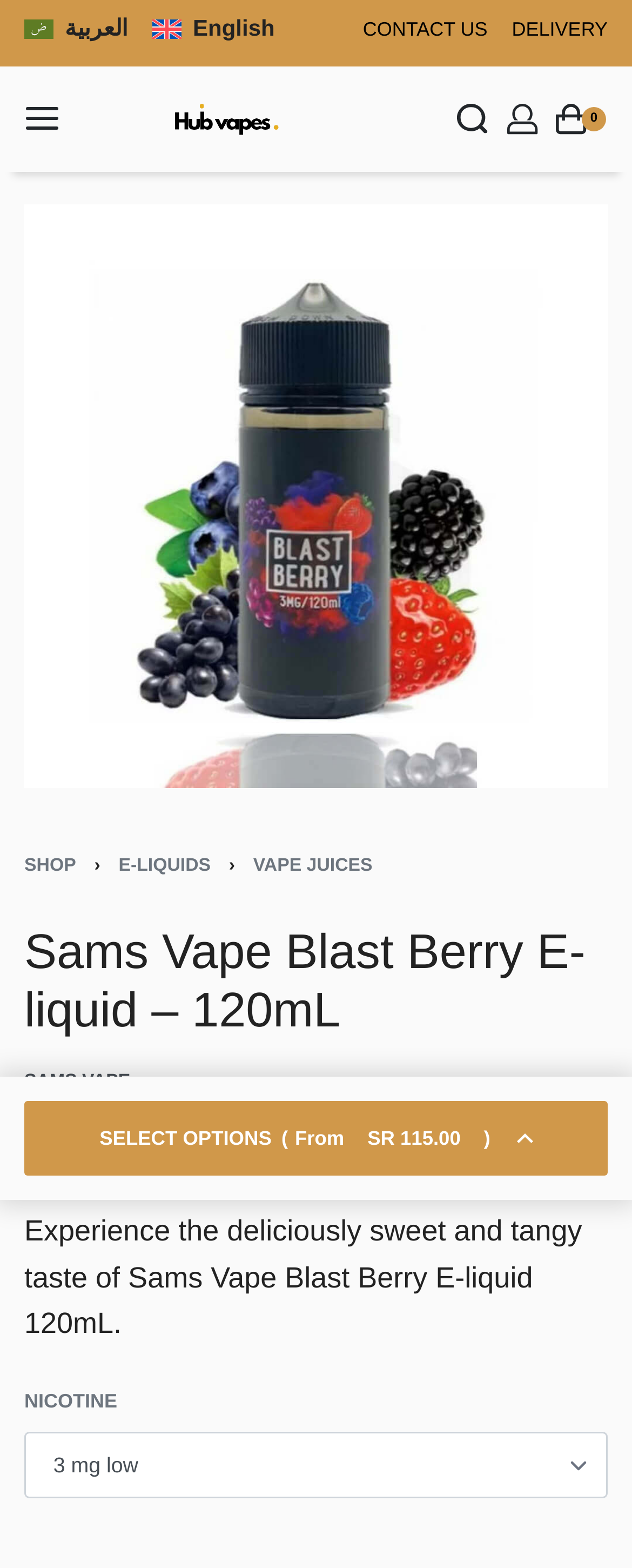Explain the features and main sections of the webpage comprehensively.

This webpage is an e-commerce page for a vaping product, specifically Sams Vape Blast Berry E-liquid 120mL. At the top left corner, there are two language options, "العربية" and "English", each accompanied by a small flag icon. Next to them, there are three links: "CONTACT US", "DELIVERY", and an "Open menu" button. 

On the top right side, there is a logo "Hub Vapes" with an image, followed by three buttons: "Search open", "Open Account details", and "Open cart". 

Below the top section, there is a large image of the product, Sams Vape Blast Berry 120 ML, which takes up most of the width of the page. 

Underneath the product image, there are several links and buttons. On the left side, there are links to "SHOP", "E-LIQUIDS", "VAPE JUICES", and a heading that reads "Sams Vape Blast Berry E-liquid – 120mL". 

To the right of the links, there is a section with pricing information, including the original price "SR 115.00" and a discount label "-8% OFF". 

Below the pricing section, there is a brief product description that reads "Experience the deliciously sweet and tangy taste of Sams Vape Blast Berry E-liquid 120mL." 

Further down, there is a section with a "NICOTINE" label and a combobox to select nicotine options. Finally, there is a prominent "SELECT OPTIONS" button at the bottom left corner of the page.